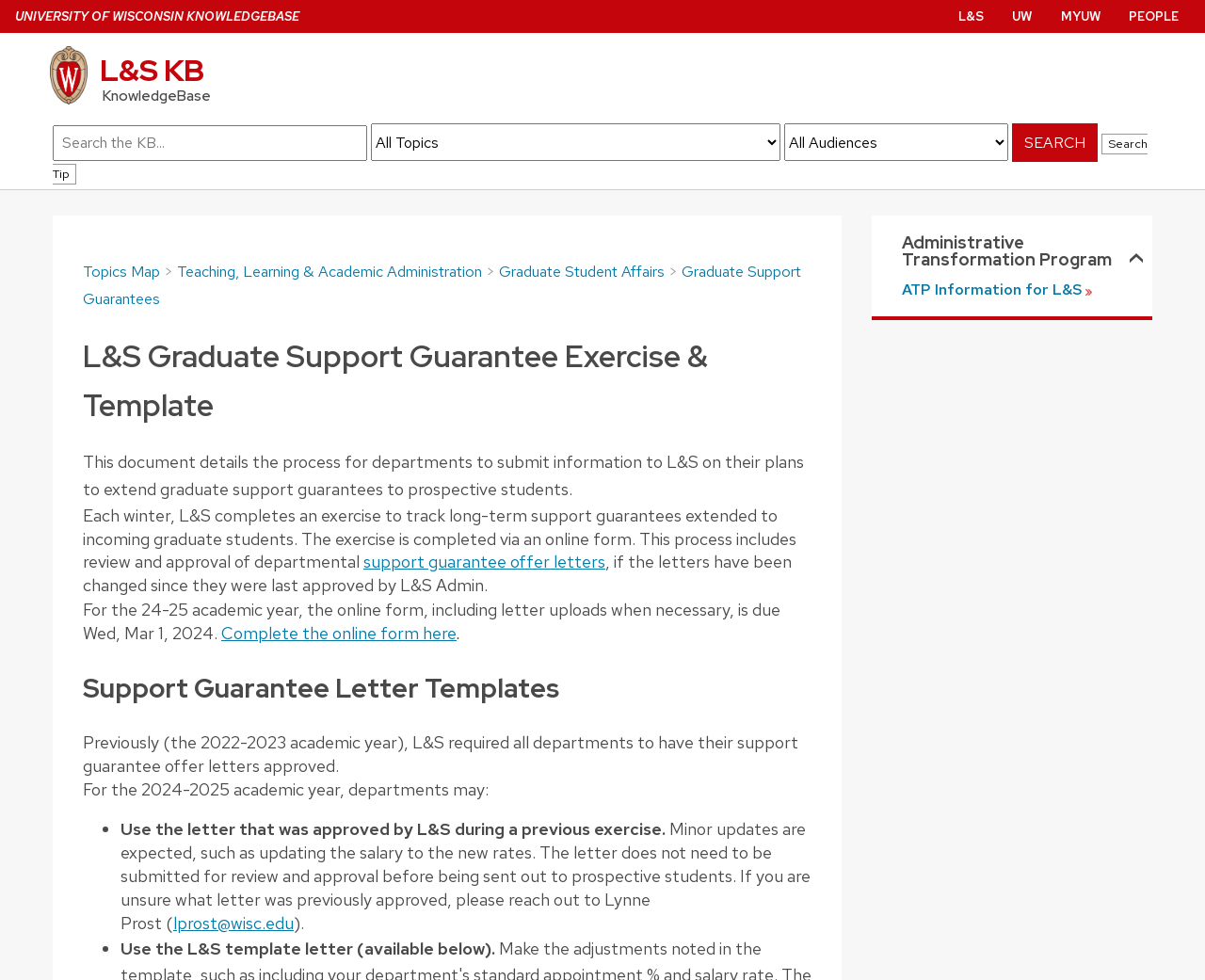Provide a brief response using a word or short phrase to this question:
What is the alternative to using the L&S template letter?

Use a previously approved letter